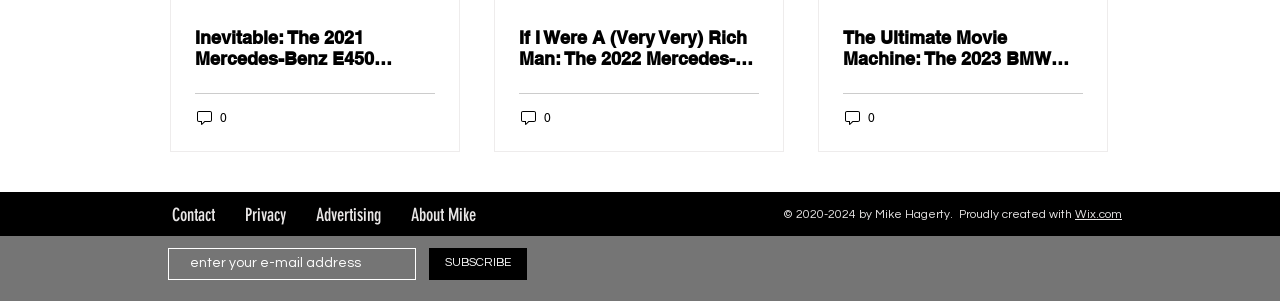Answer briefly with one word or phrase:
What is the name of the creator of the website?

Mike Hagerty